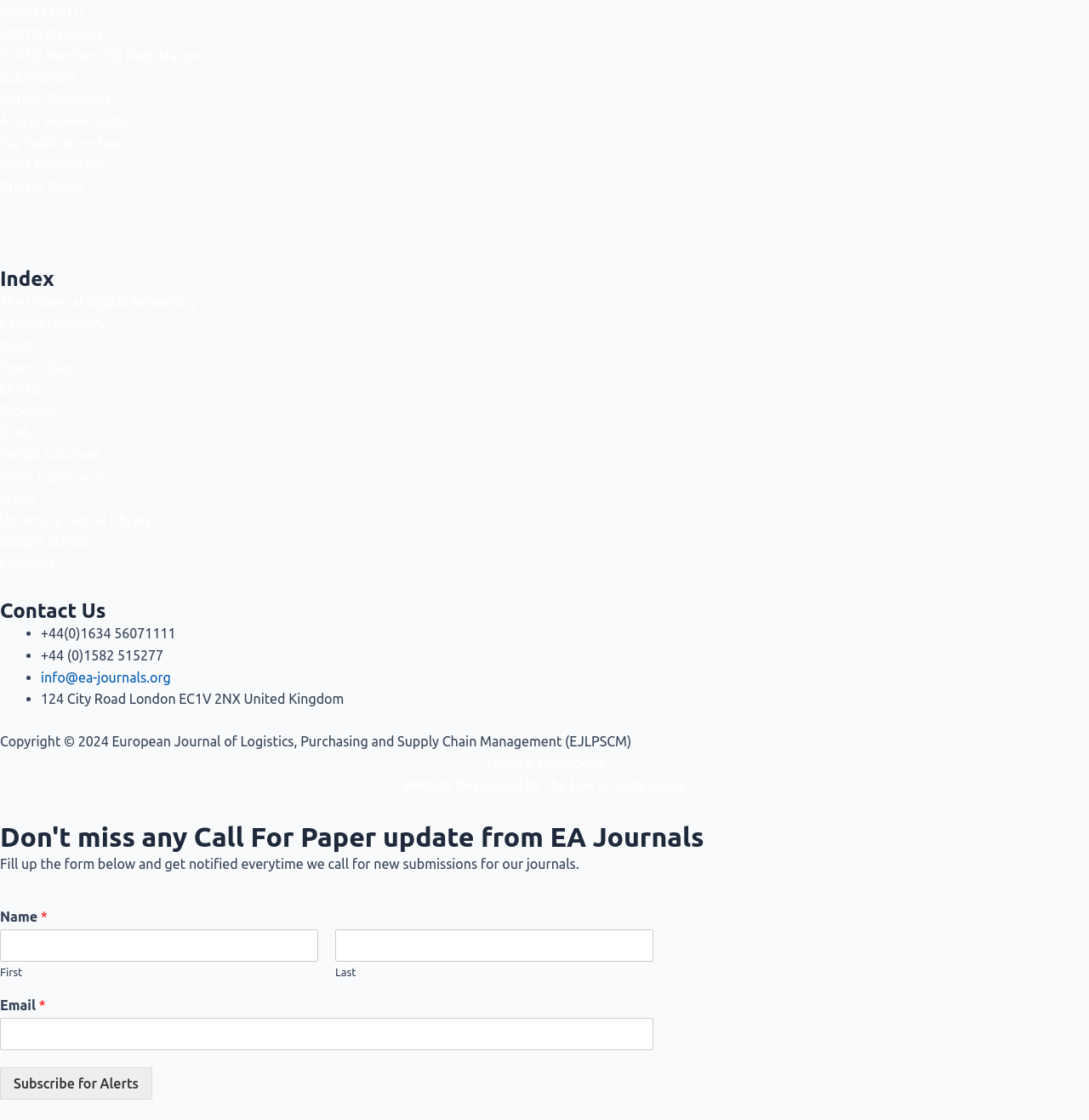What is the name of the journal?
Answer the question with a single word or phrase by looking at the picture.

European Journal of Logistics, Purchasing and Supply Chain Management